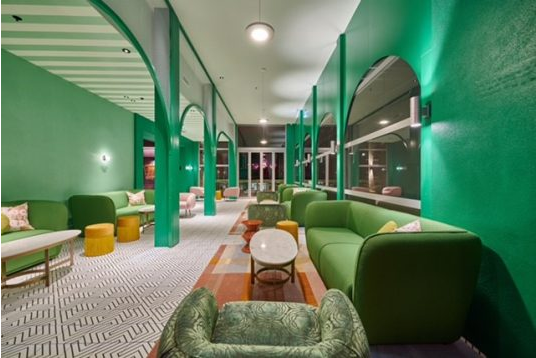What is the purpose of the large windows?
Give a single word or phrase answer based on the content of the image.

To allow natural light